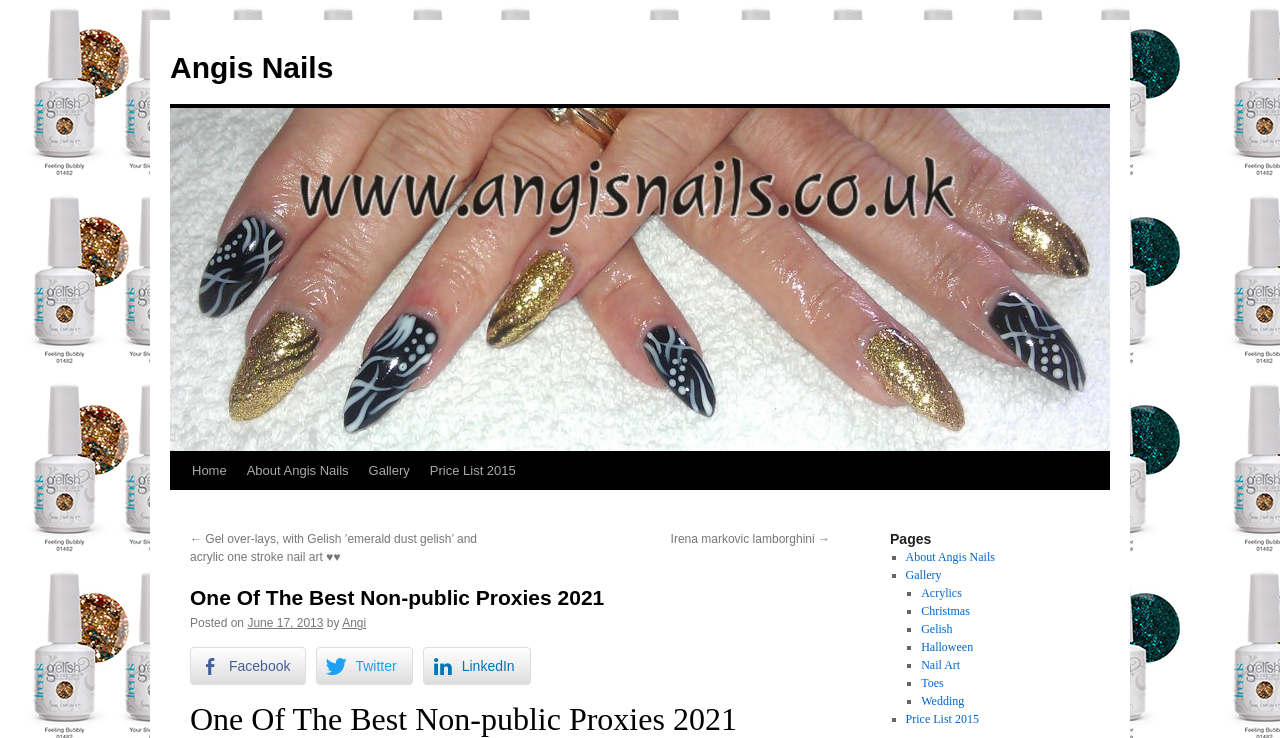What is the purpose of the webpage?
Look at the screenshot and respond with one word or a short phrase.

Nail art and nail care services